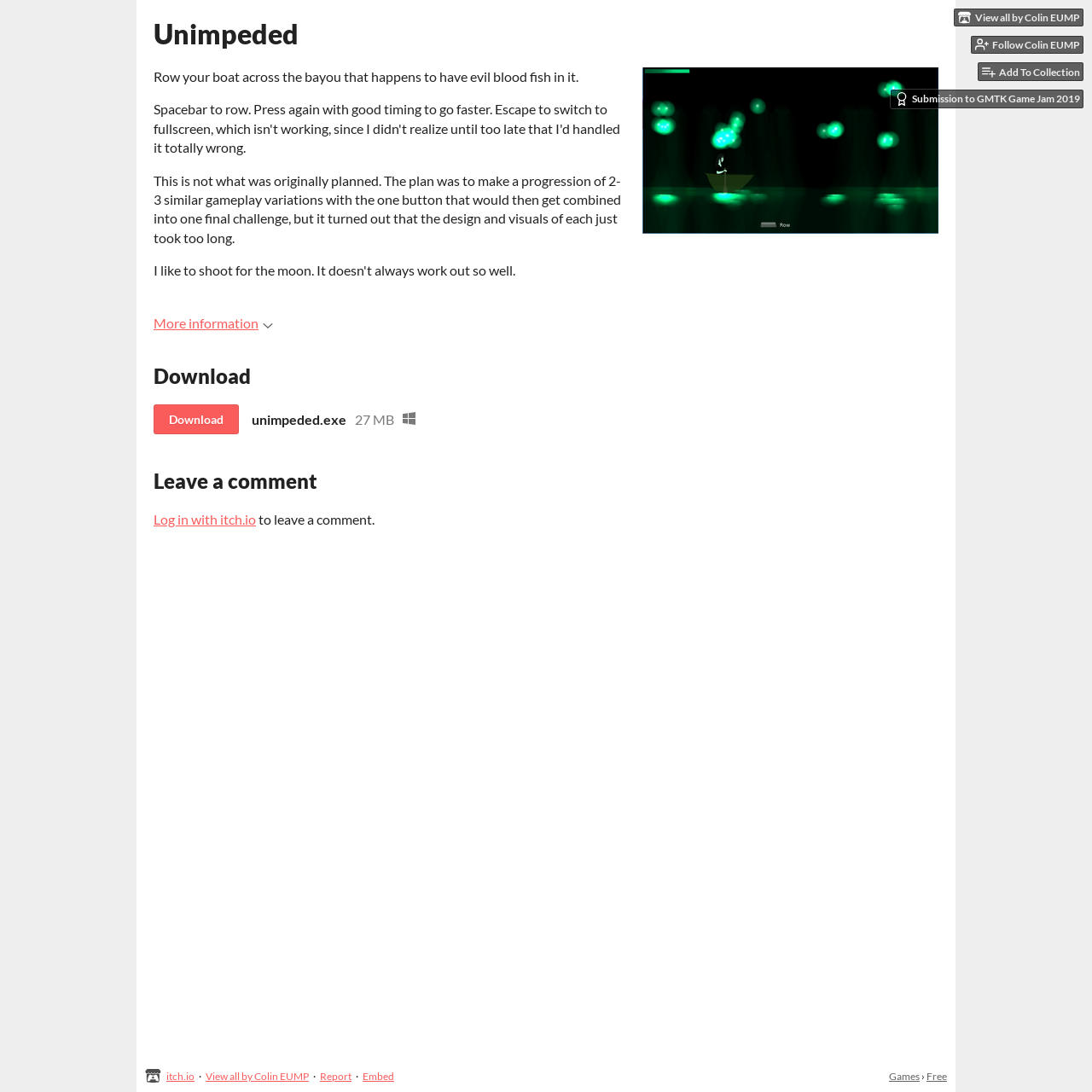Determine the bounding box coordinates of the clickable element to complete this instruction: "Download the game". Provide the coordinates in the format of four float numbers between 0 and 1, [left, top, right, bottom].

[0.141, 0.37, 0.219, 0.398]